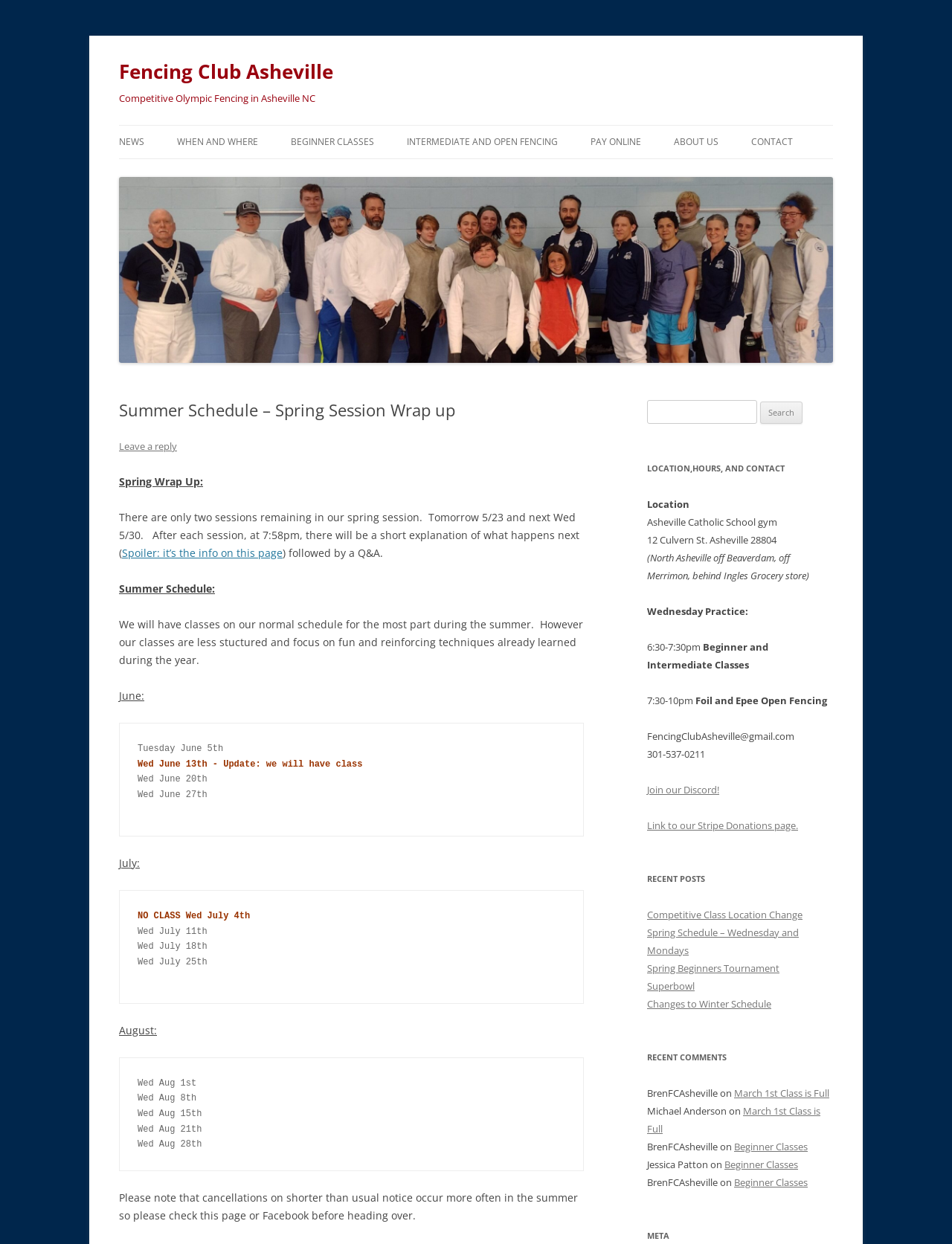Identify the bounding box for the UI element described as: "Contact". The coordinates should be four float numbers between 0 and 1, i.e., [left, top, right, bottom].

[0.789, 0.101, 0.833, 0.127]